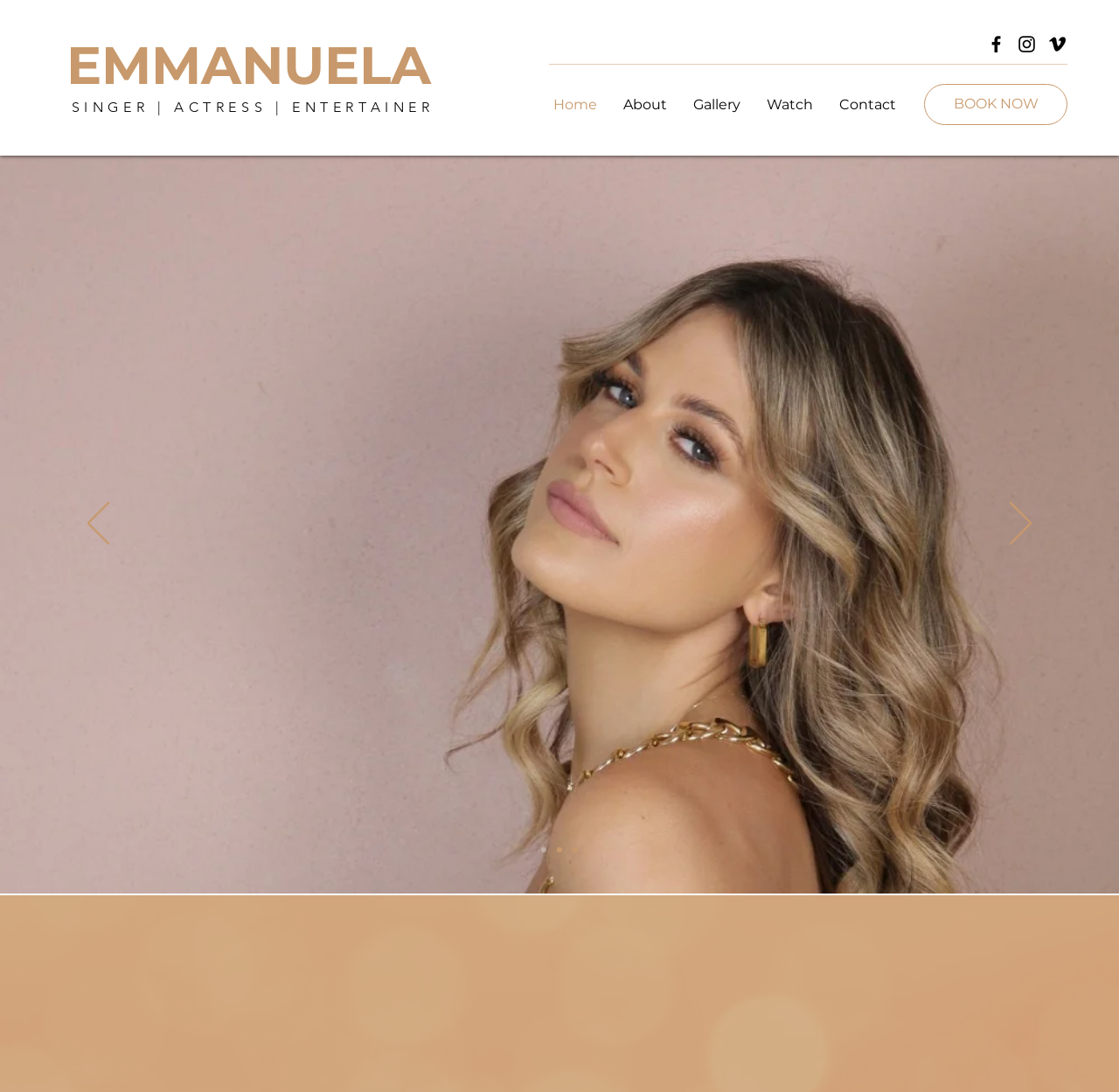Summarize the webpage with intricate details.

This webpage is about Emmanuela, a singer, actress, and entertainer. At the top left, there is a link with her name "EMMANUELA" and a subtitle "SINGER | ACTRESS | ENTERTAINER" right below it. On the top right, there is a social bar with links to her Facebook, Instagram, and Vimeo profiles, each accompanied by an icon.

Below the social bar, there is a site navigation menu with links to "Home", "About", "Gallery", "Watch", and "Contact" pages. Next to the navigation menu, there is a prominent "BOOK NOW" link.

The main content of the page is a slideshow that takes up most of the screen, with a large image of Emmanuela. There are "Previous" and "Next" buttons on the left and right sides of the slideshow, respectively, to navigate through the images. Below the slideshow, there are small links to navigate through the slides.

At the bottom of the page, there are two headings that read "THE PERFECT ACCOMPANIMENT" and "FOR YOUR NEXT EVENT", followed by another "BOOK NOW" link.